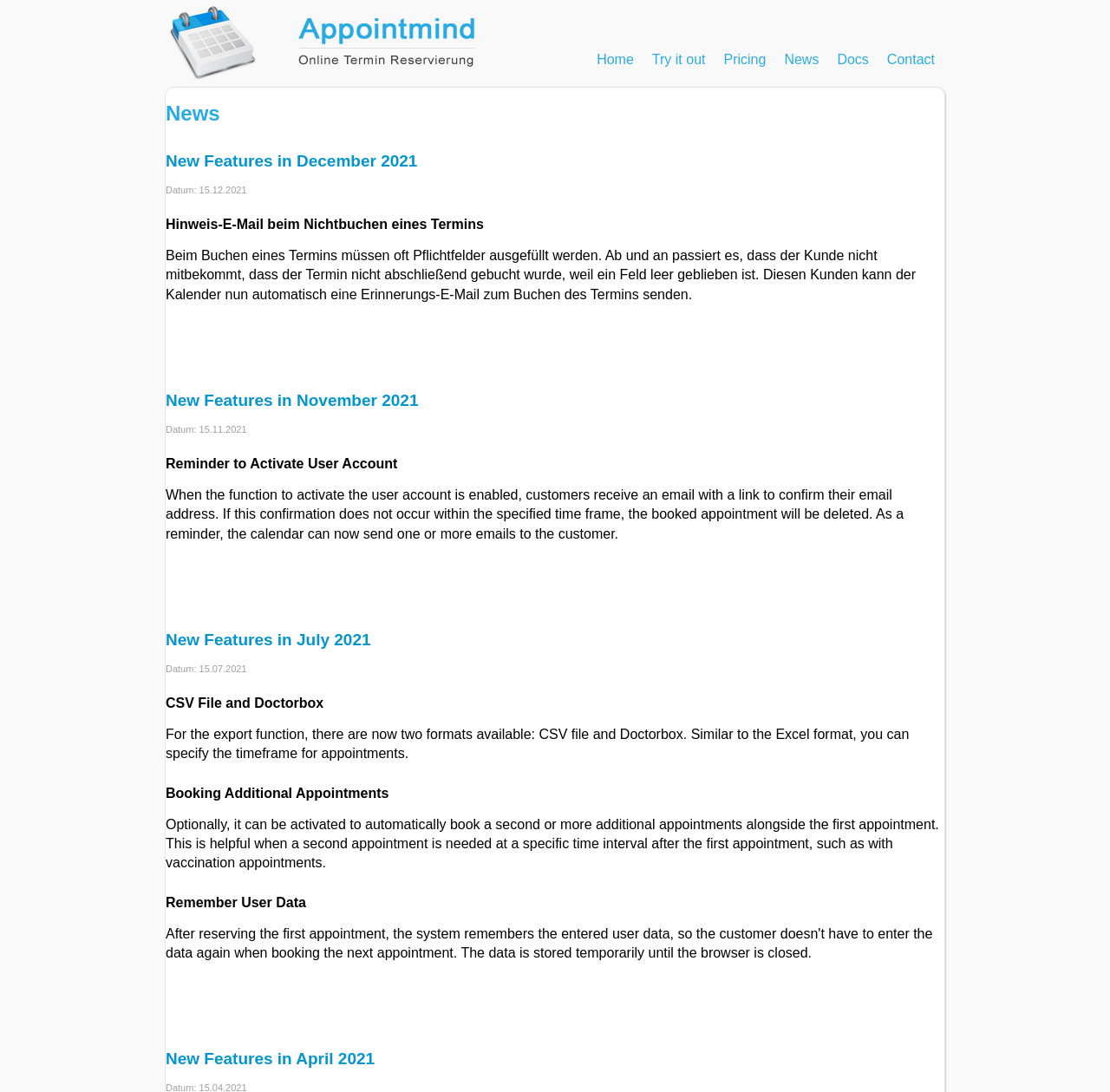Please identify the bounding box coordinates of the element's region that needs to be clicked to fulfill the following instruction: "go to home page". The bounding box coordinates should consist of four float numbers between 0 and 1, i.e., [left, top, right, bottom].

[0.531, 0.044, 0.577, 0.064]